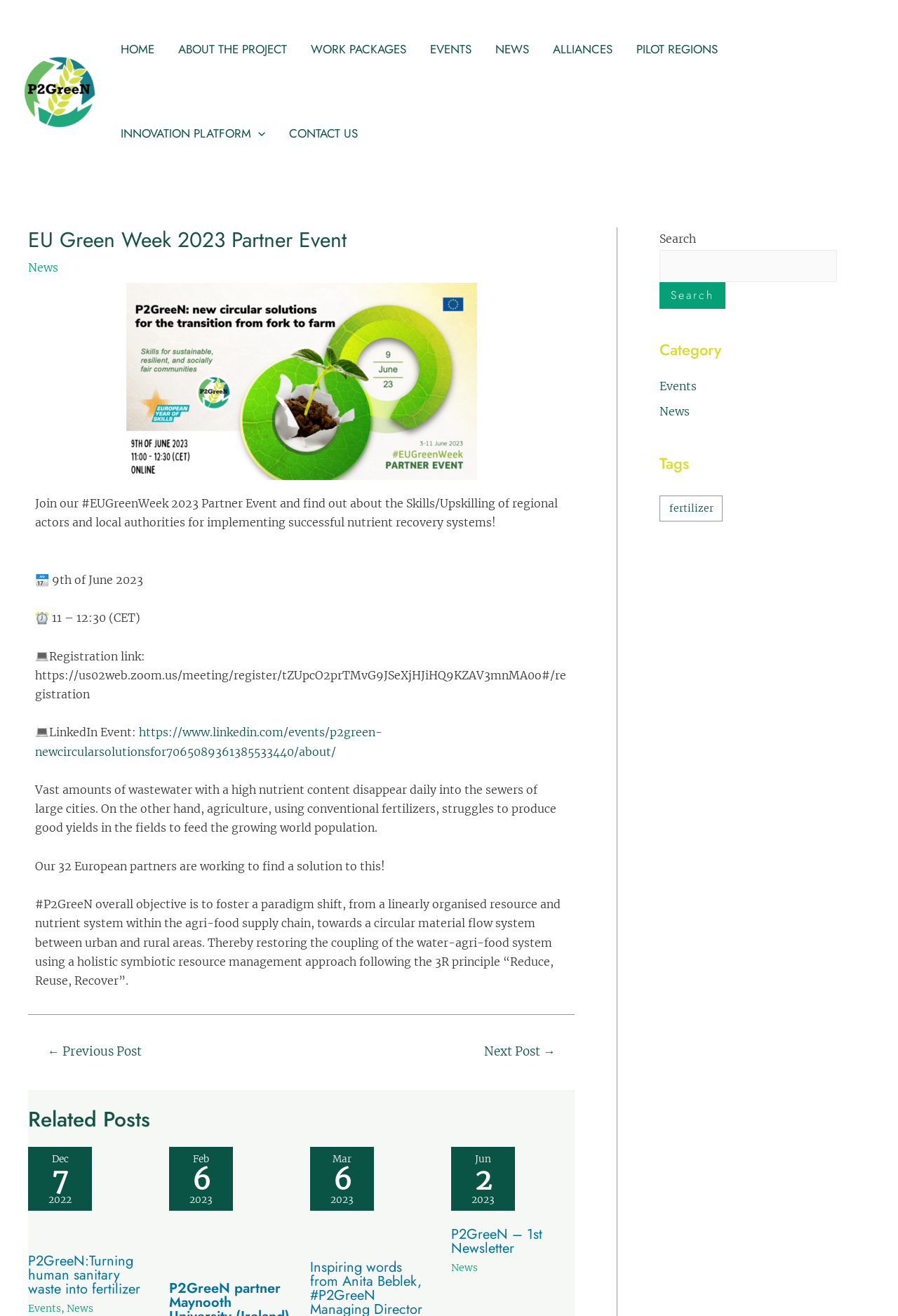Please provide a detailed answer to the question below based on the screenshot: 
What is the event about?

The event is about the Skills/Upskilling of regional actors and local authorities for implementing successful nutrient recovery systems, as mentioned in the main article.